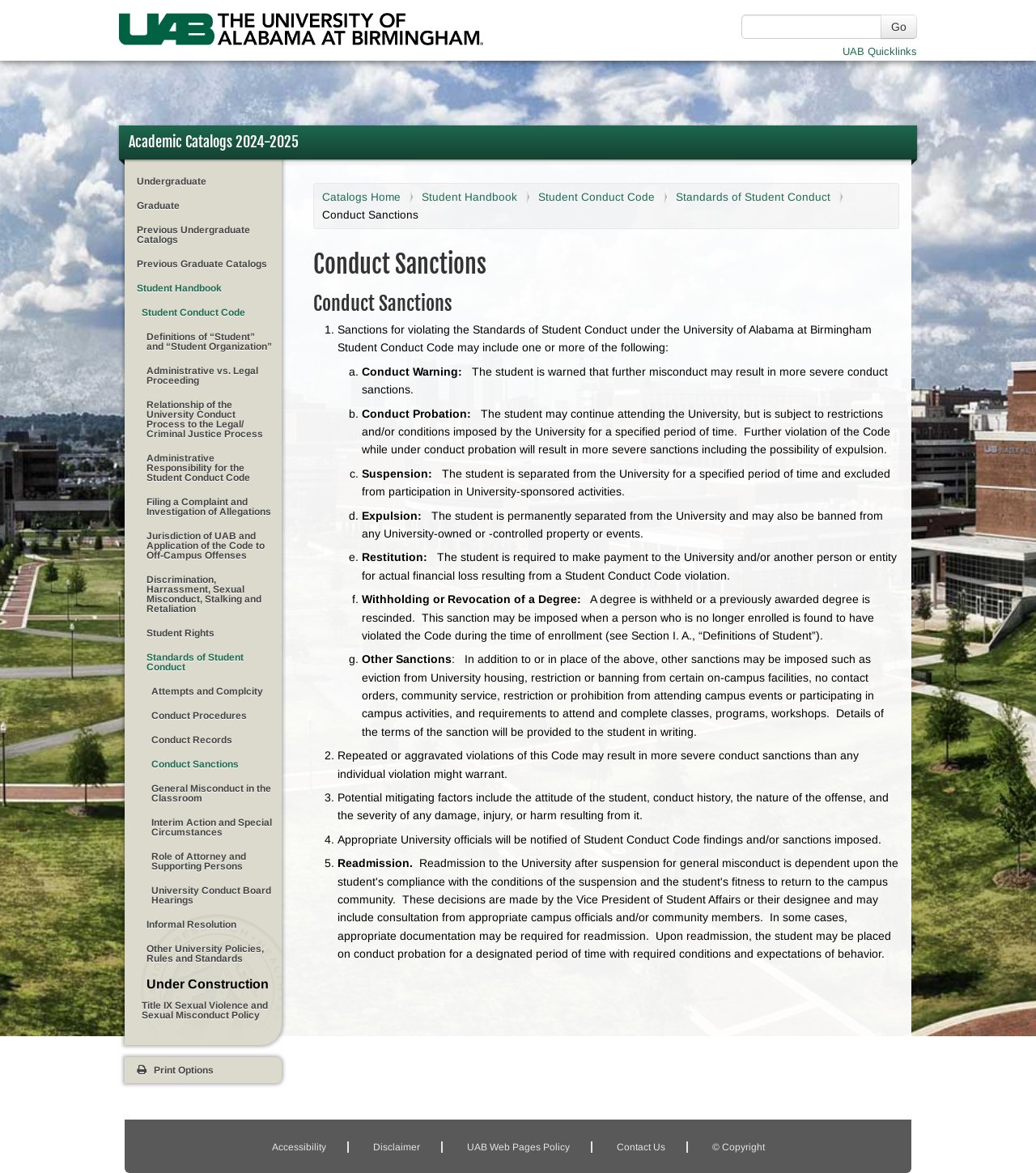Kindly determine the bounding box coordinates for the clickable area to achieve the given instruction: "Contact Us".

[0.595, 0.973, 0.642, 0.983]